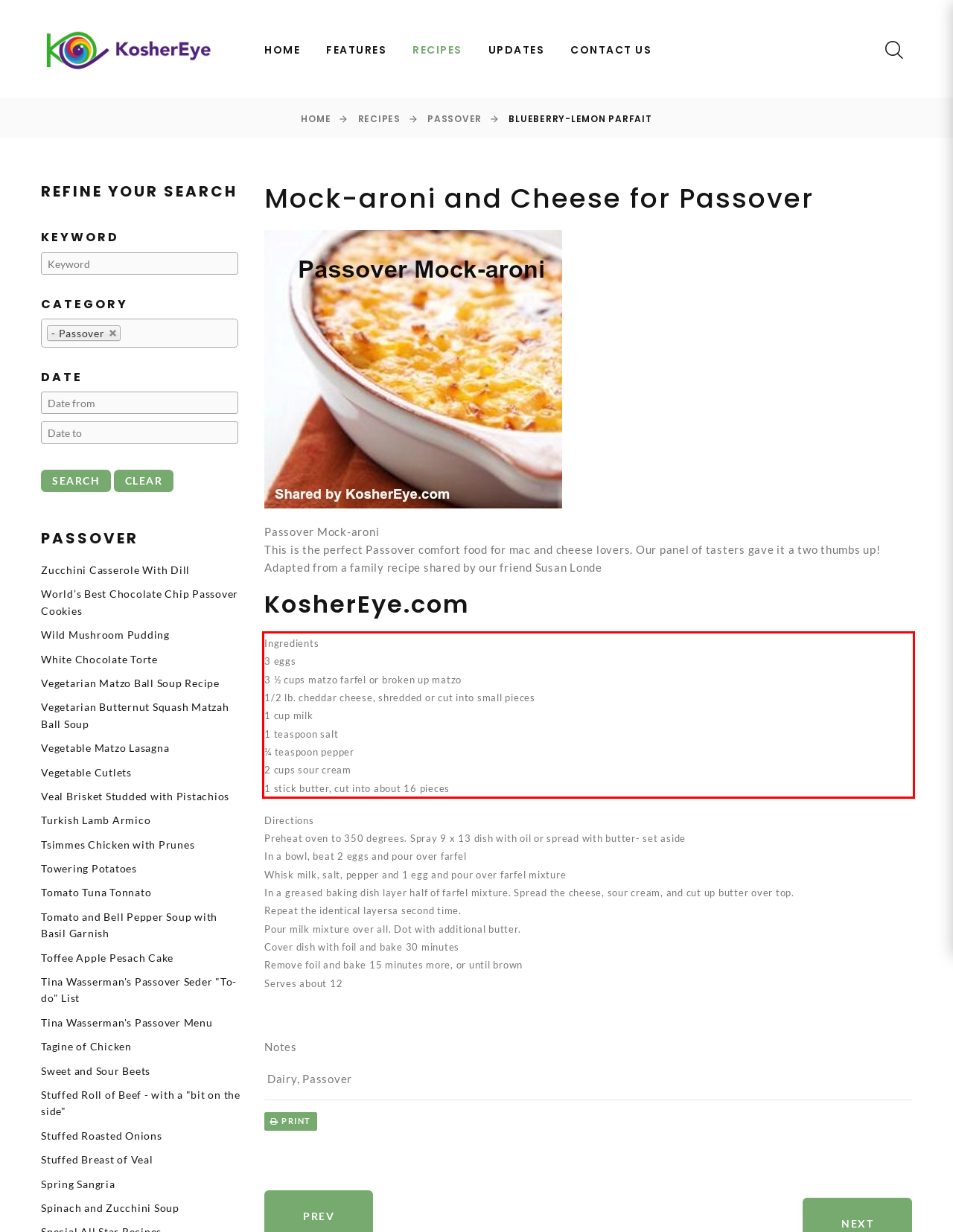Please identify and extract the text from the UI element that is surrounded by a red bounding box in the provided webpage screenshot.

Ingredients 3 eggs 3 ½ cups matzo farfel or broken up matzo 1/2 lb. cheddar cheese, shredded or cut into small pieces 1 cup milk 1 teaspoon salt ¼ teaspoon pepper 2 cups sour cream 1 stick butter, cut into about 16 pieces